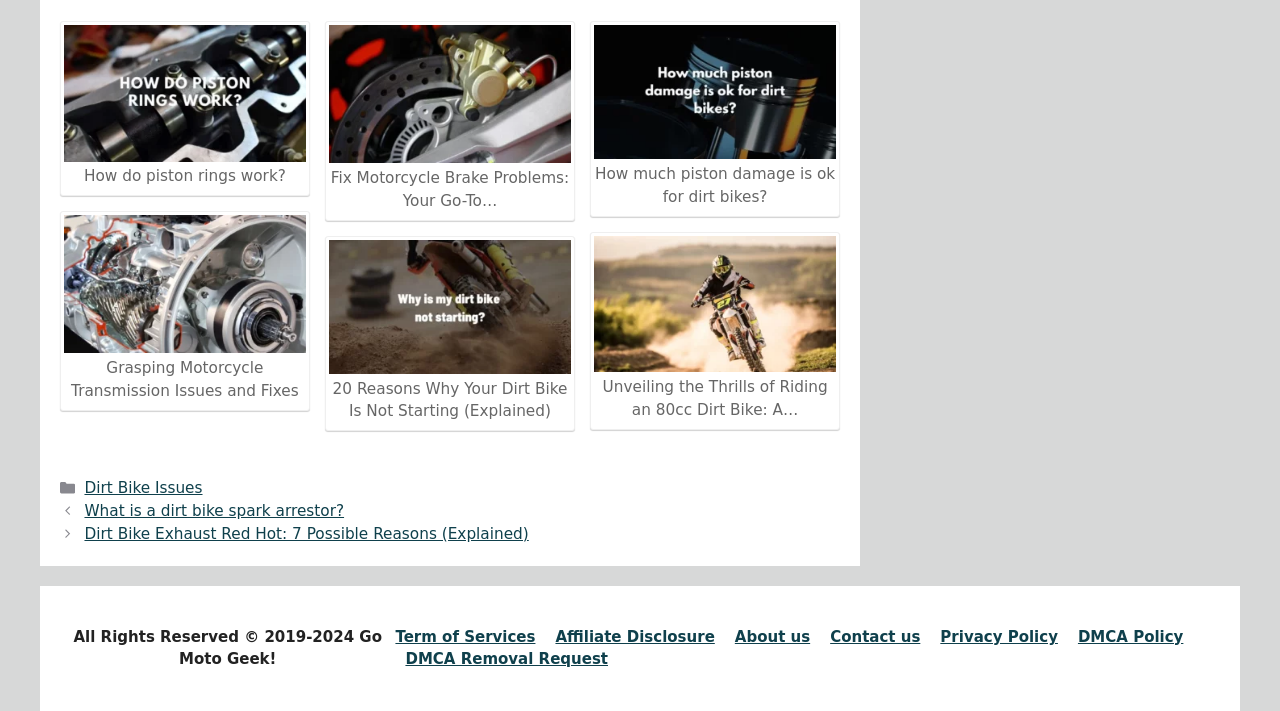Based on the element description, predict the bounding box coordinates (top-left x, top-left y, bottom-right x, bottom-right y) for the UI element in the screenshot: name="q" placeholder="Search"

None